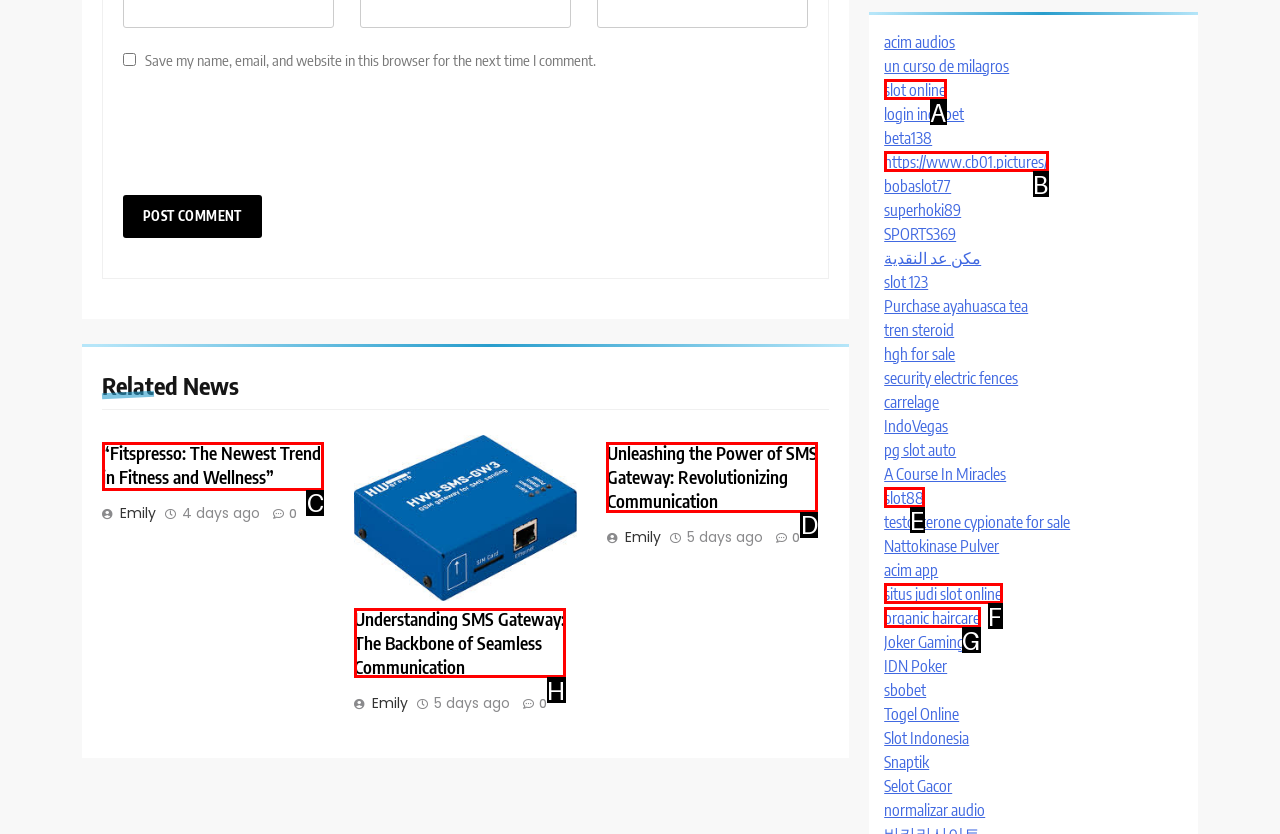Point out the specific HTML element to click to complete this task: Check prices Reply with the letter of the chosen option.

None